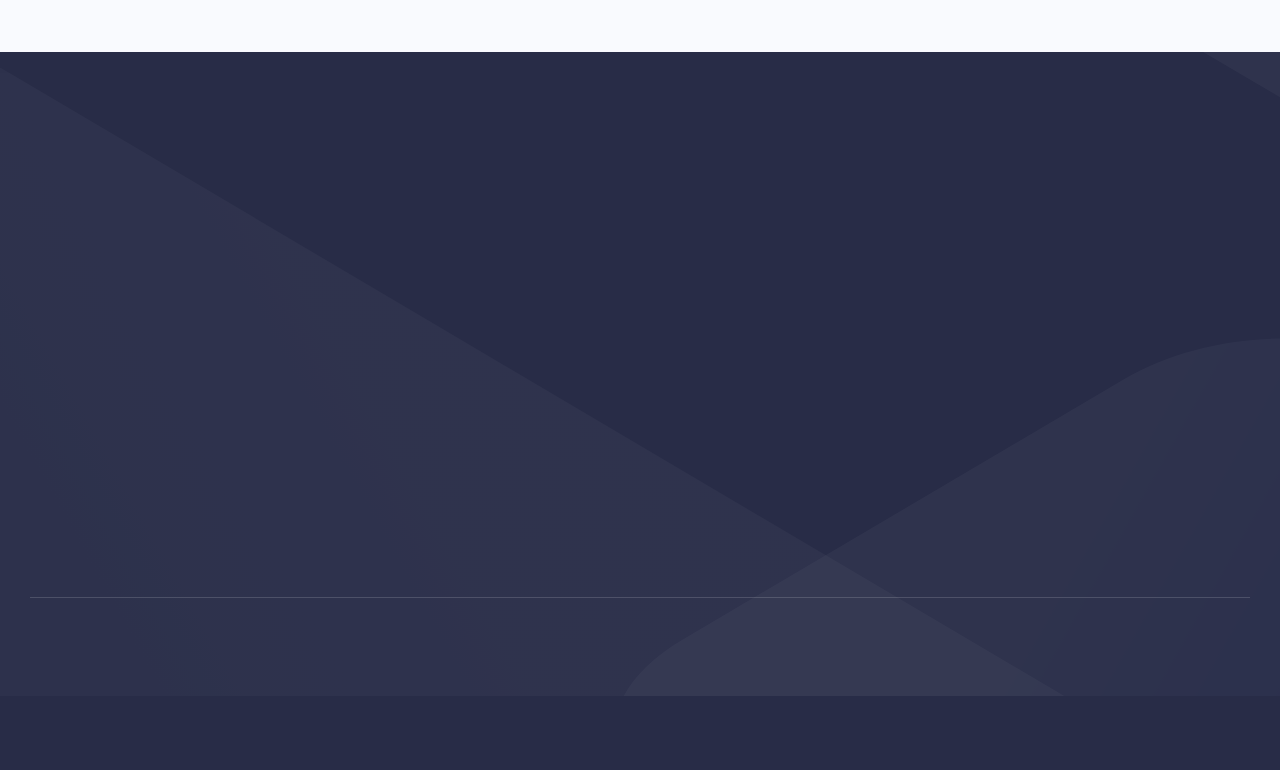Using the description: "title="Twitter"", determine the UI element's bounding box coordinates. Ensure the coordinates are in the format of four float numbers between 0 and 1, i.e., [left, top, right, bottom].

[0.912, 0.602, 0.937, 0.643]